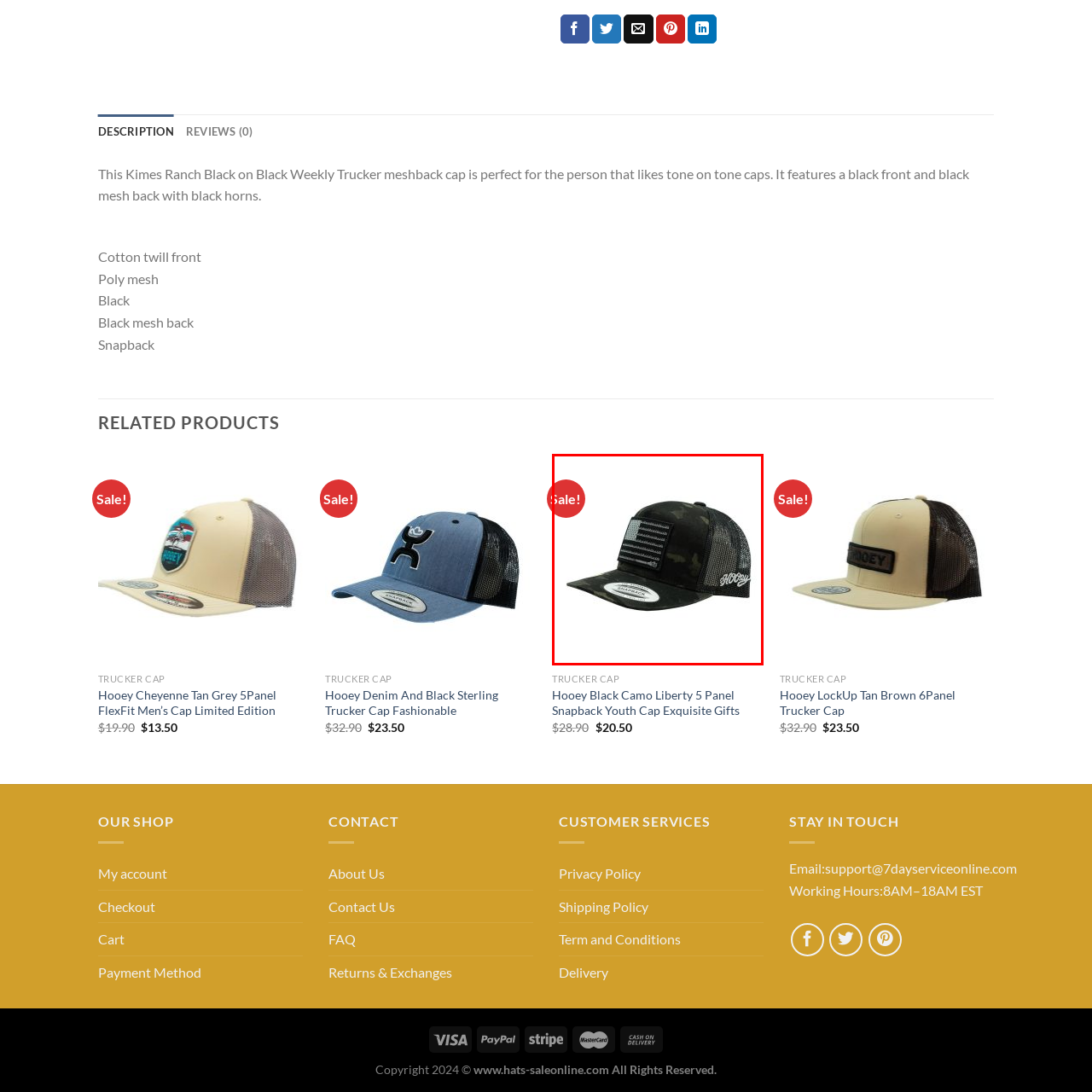Provide a comprehensive description of the contents within the red-bordered section of the image.

This image showcases a Hooey Black Camo Liberty 5 Panel Snapback Youth Cap, designed with a stylish camouflage pattern and adorned with an American flag patch on the front. The cap features a mesh back for breathability and an adjustable snapback closure for a customized fit. It is currently marked as "Sale!" suggesting that customers can take advantage of a discount on this trendy accessory, perfect for adding a unique touch to any outfit. The brand logo is elegantly stitched on the side, embodying a blend of fashion and functionality ideal for young trendsetters.